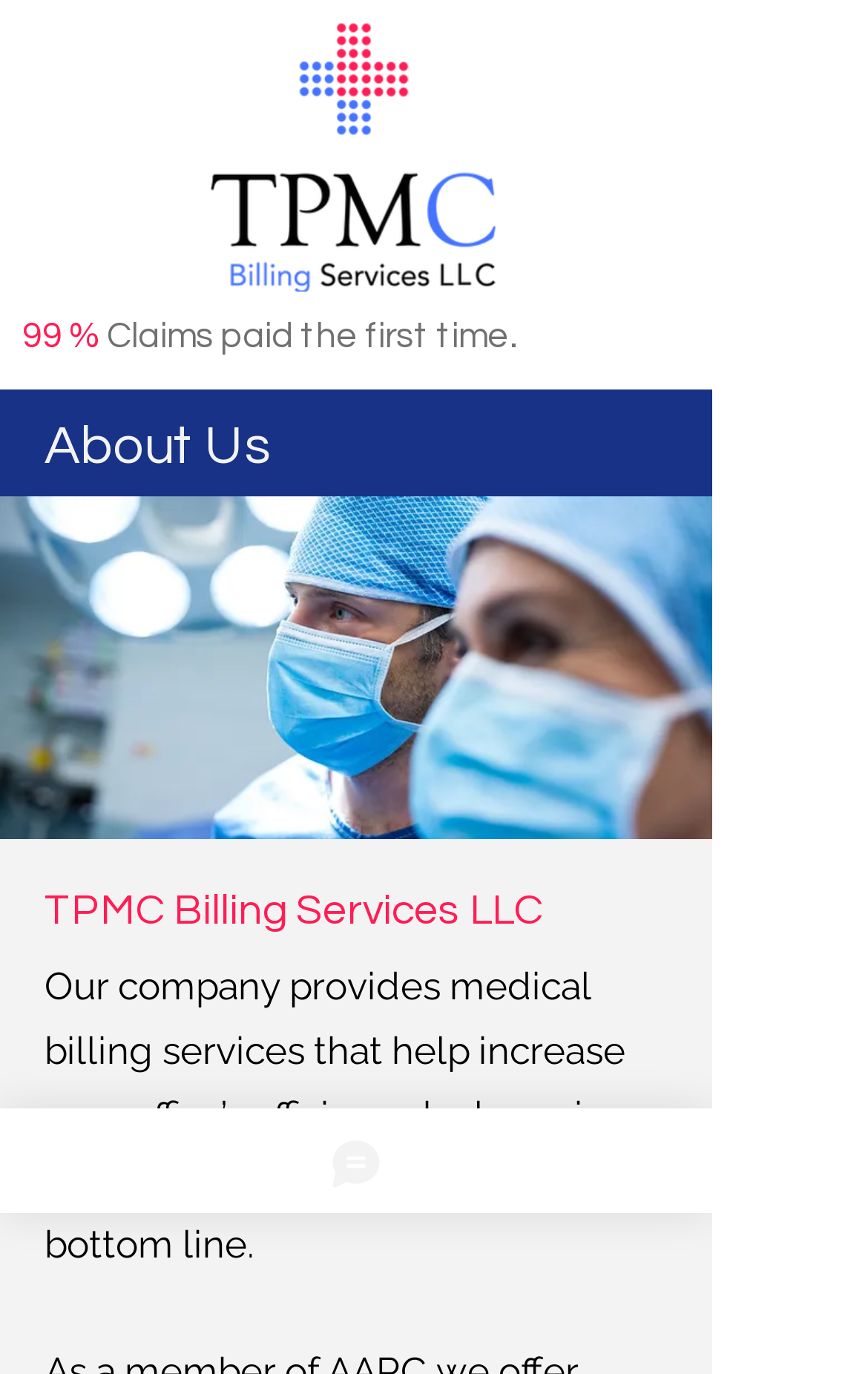Provide a thorough description of this webpage.

The webpage is about TPMC Billing Services LLC, with a focus on their medical billing services. At the top, there is a link, followed by a heading that highlights the company's achievement of 99% claims paid the first time. Below this, there are three headings in a hierarchical structure, with "About Us" as the main heading, and "TPMC Billing Services LLC" as a subheading. 

To the right of the "About Us" heading, there is a paragraph of text that describes the company's services, explaining how they can help increase office efficiency by lowering costs and improving the bottom line. 

At the bottom left of the page, there is a "Chat" button, and to its right, there is an image.